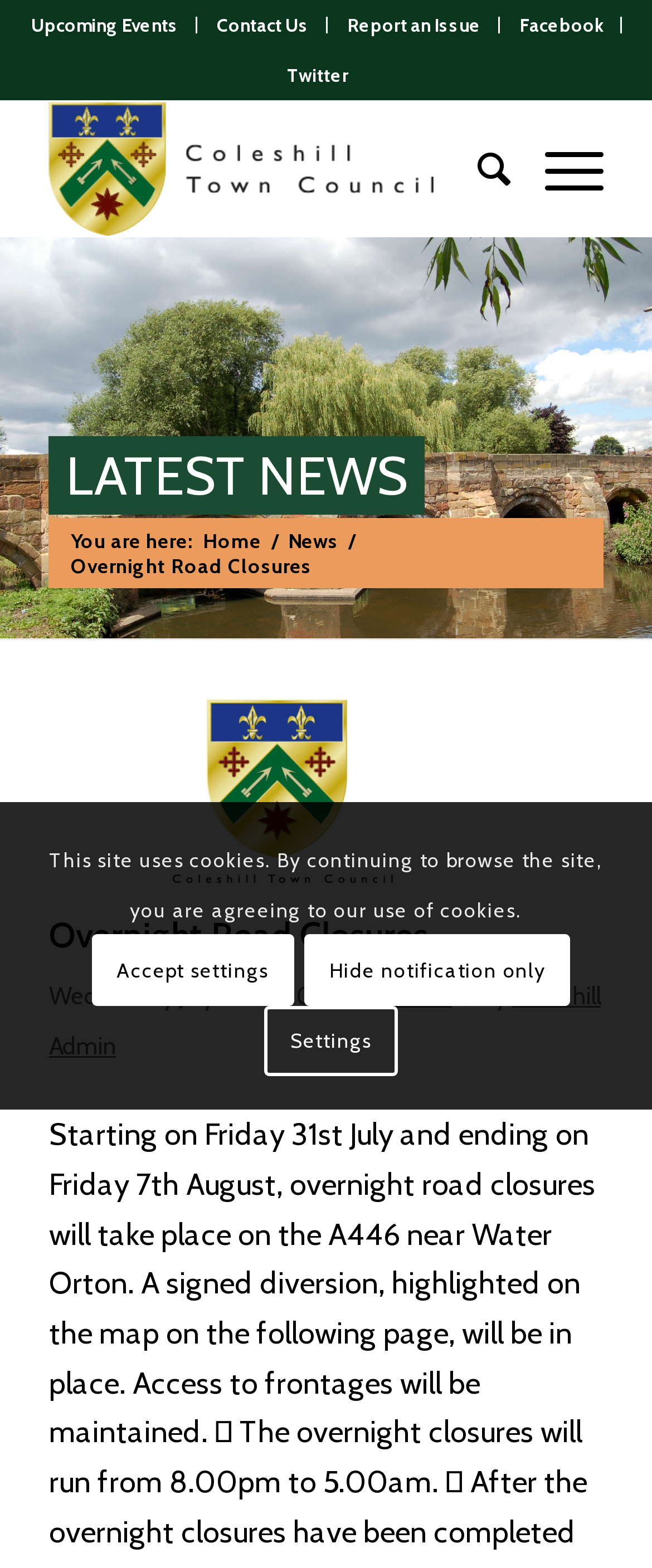Show the bounding box coordinates of the element that should be clicked to complete the task: "View Coleshill Town Council's Facebook page".

[0.796, 0.001, 0.924, 0.031]